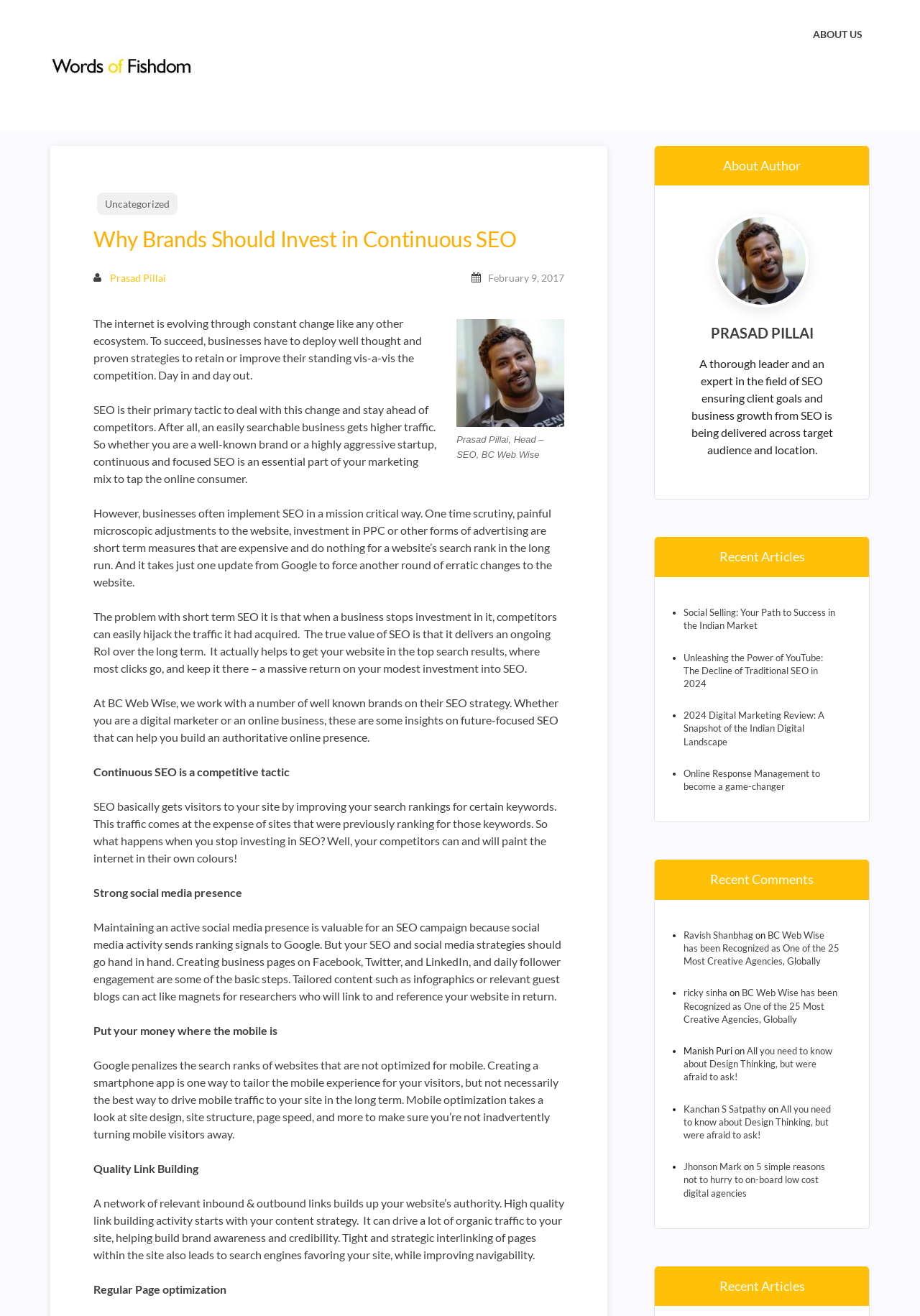Find the bounding box coordinates for the area that must be clicked to perform this action: "Read the article by Prasad Pillai".

[0.102, 0.207, 0.18, 0.216]